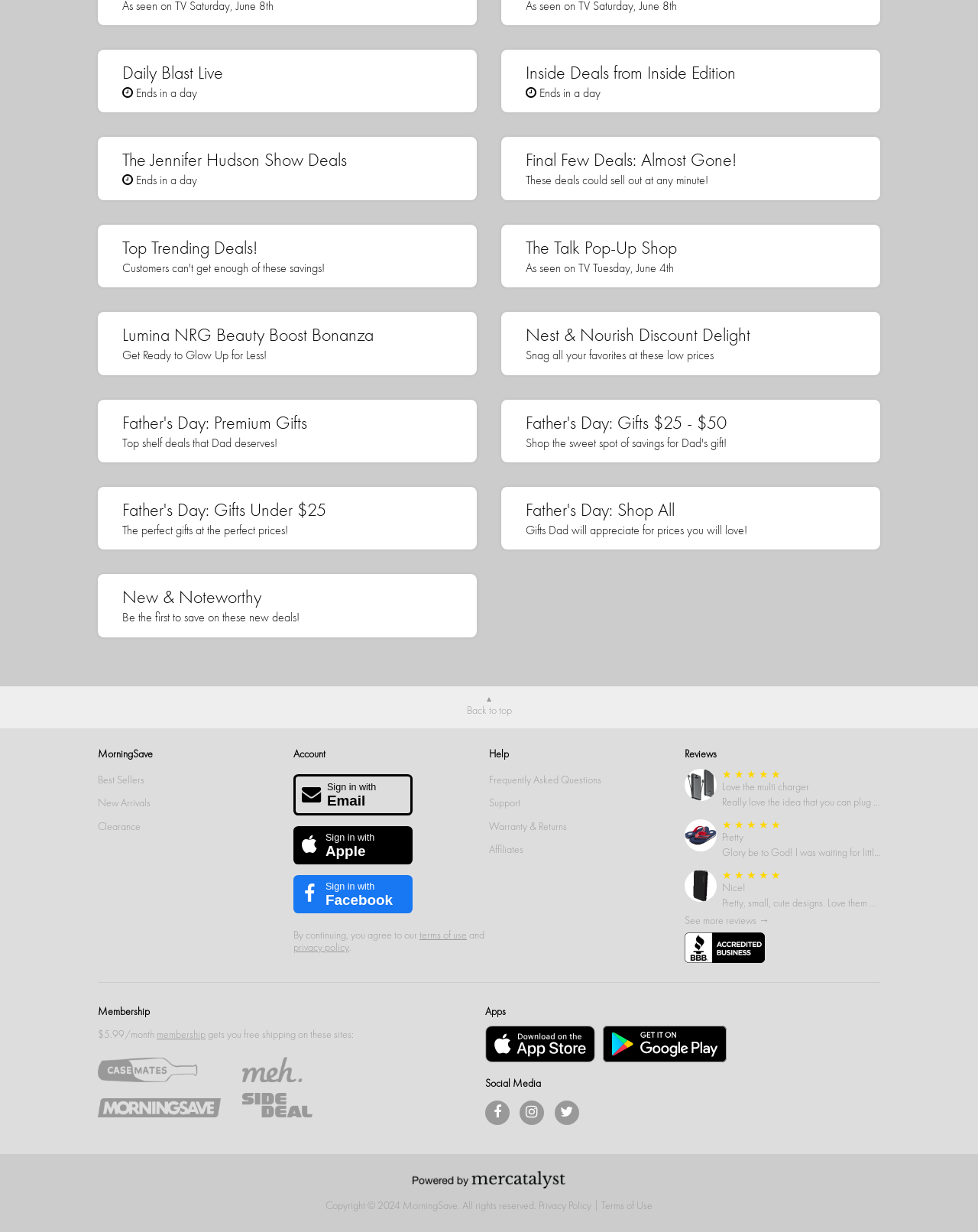Locate the bounding box coordinates of the item that should be clicked to fulfill the instruction: "See more reviews".

[0.7, 0.742, 0.9, 0.752]